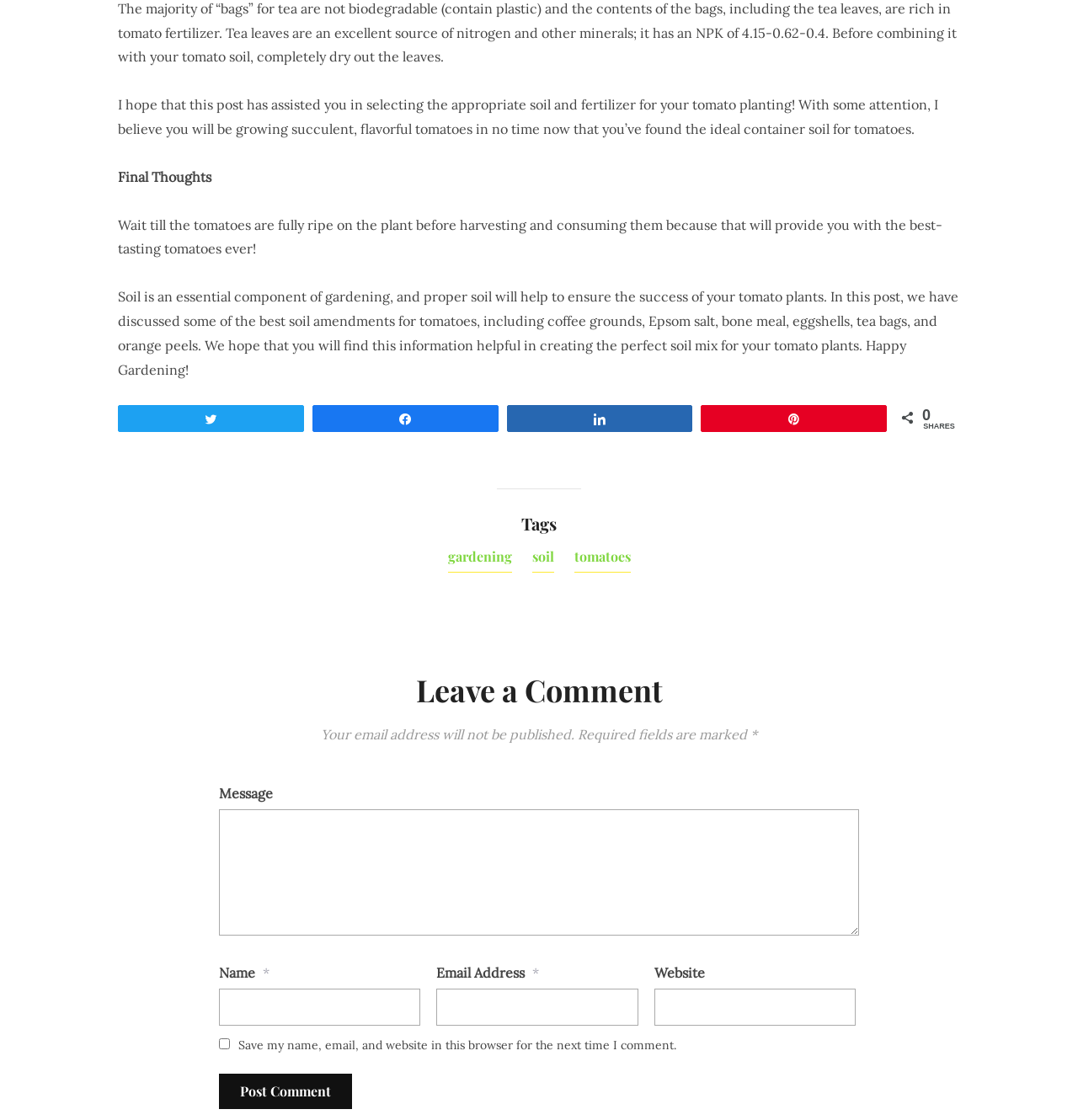Please identify the bounding box coordinates of the clickable element to fulfill the following instruction: "Click on the 'N Tweet' link". The coordinates should be four float numbers between 0 and 1, i.e., [left, top, right, bottom].

[0.11, 0.363, 0.281, 0.385]